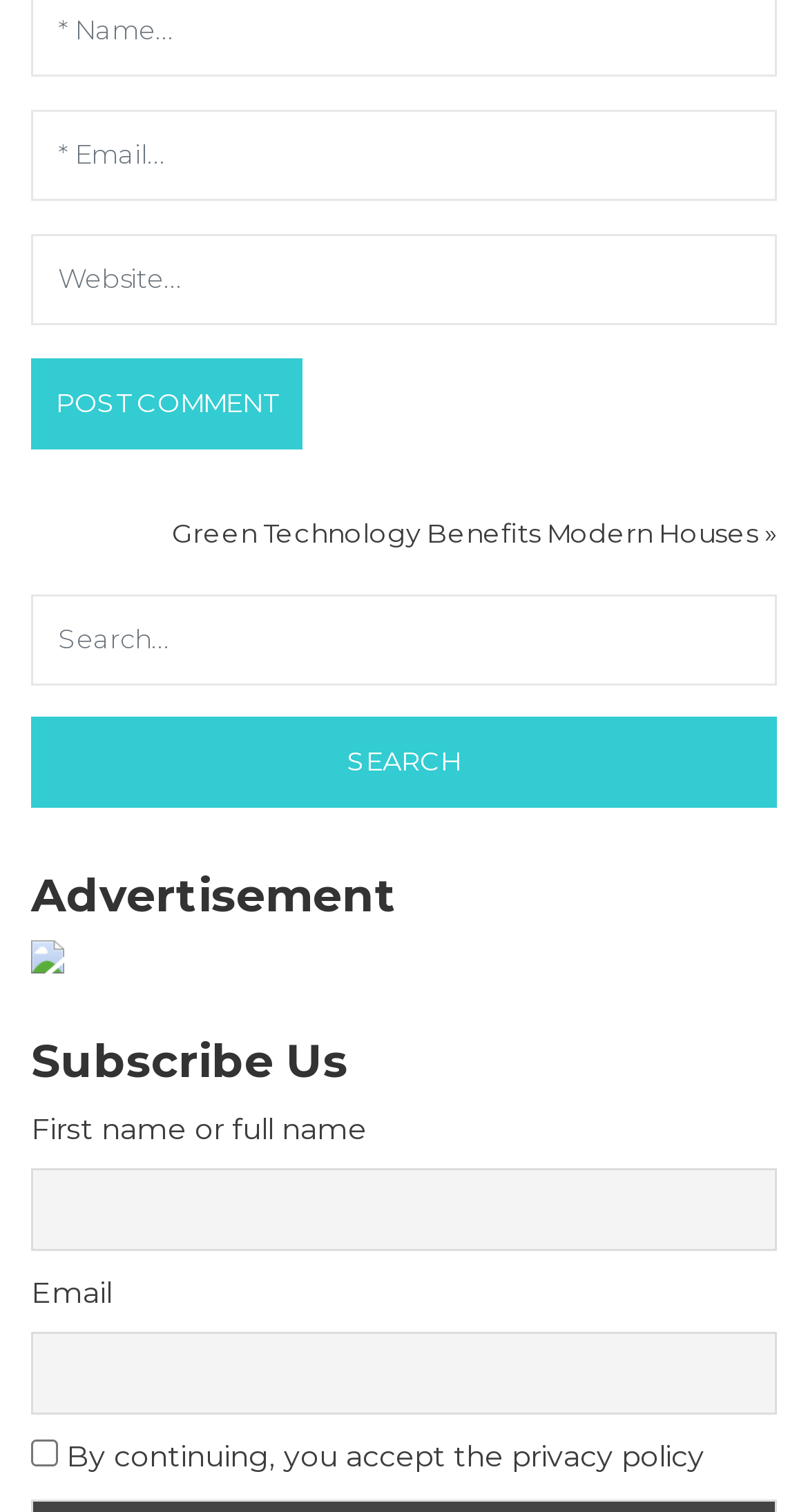What is the label of the button next to the searchbox?
Refer to the image and give a detailed answer to the query.

I found a button element next to the searchbox with the label 'SEARCH'. This suggests that the label of the button is 'Search'.